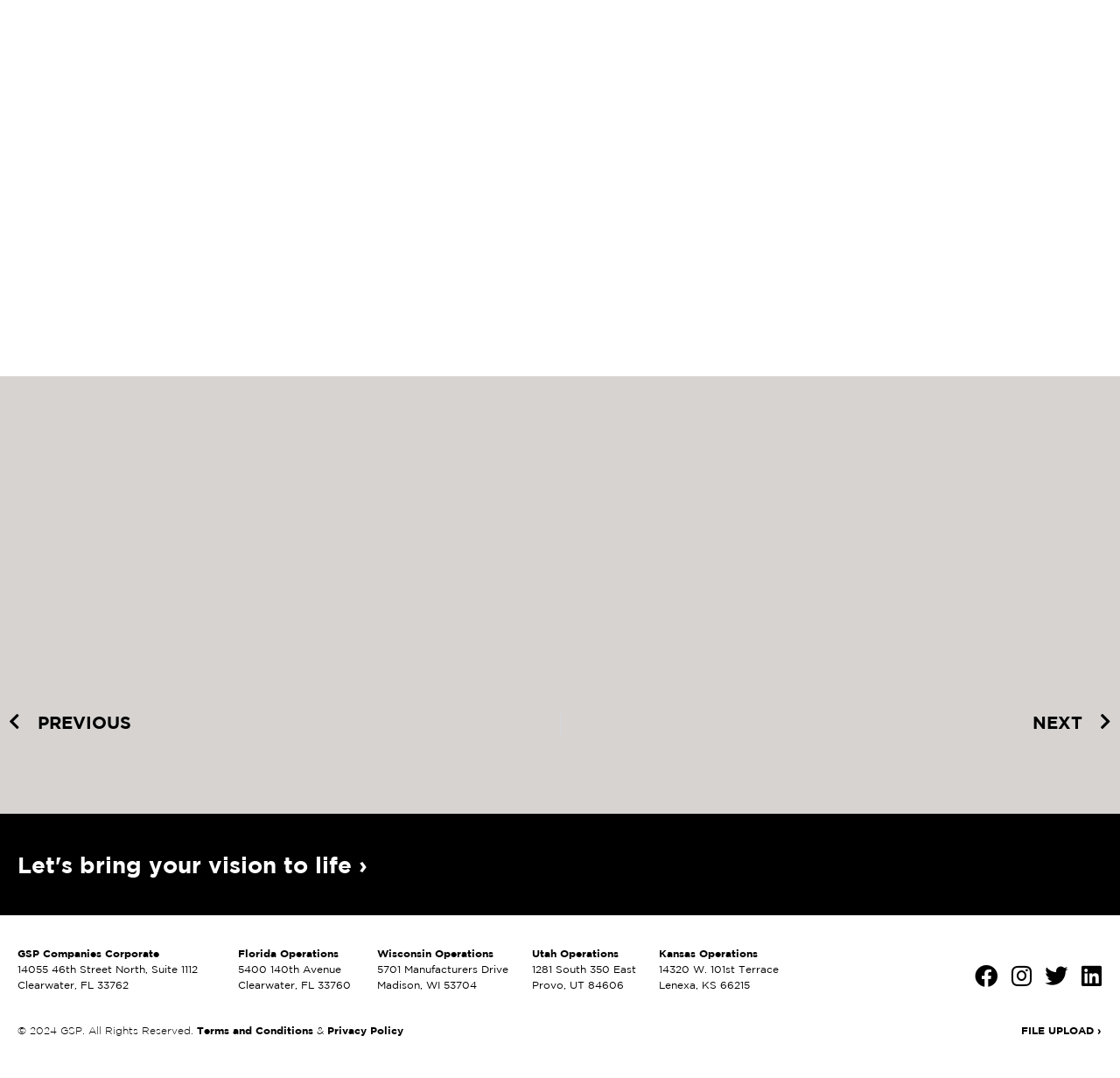Answer the question in a single word or phrase:
What social media platforms are linked?

Facebook, Instagram, Twitter, Linkedin